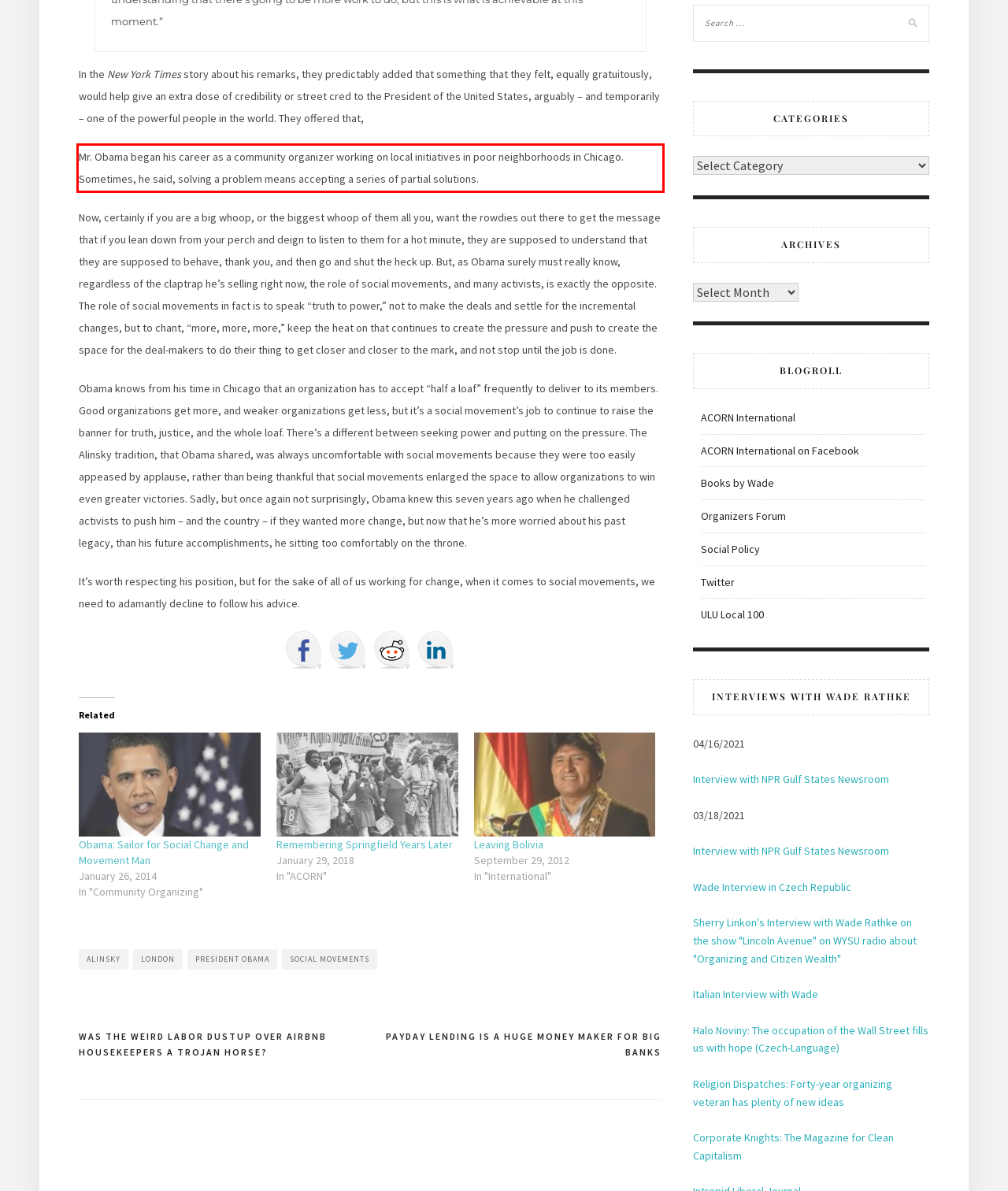With the provided screenshot of a webpage, locate the red bounding box and perform OCR to extract the text content inside it.

Mr. Obama began his career as a community organizer working on local initiatives in poor neighborhoods in Chicago. Sometimes, he said, solving a problem means accepting a series of partial solutions.